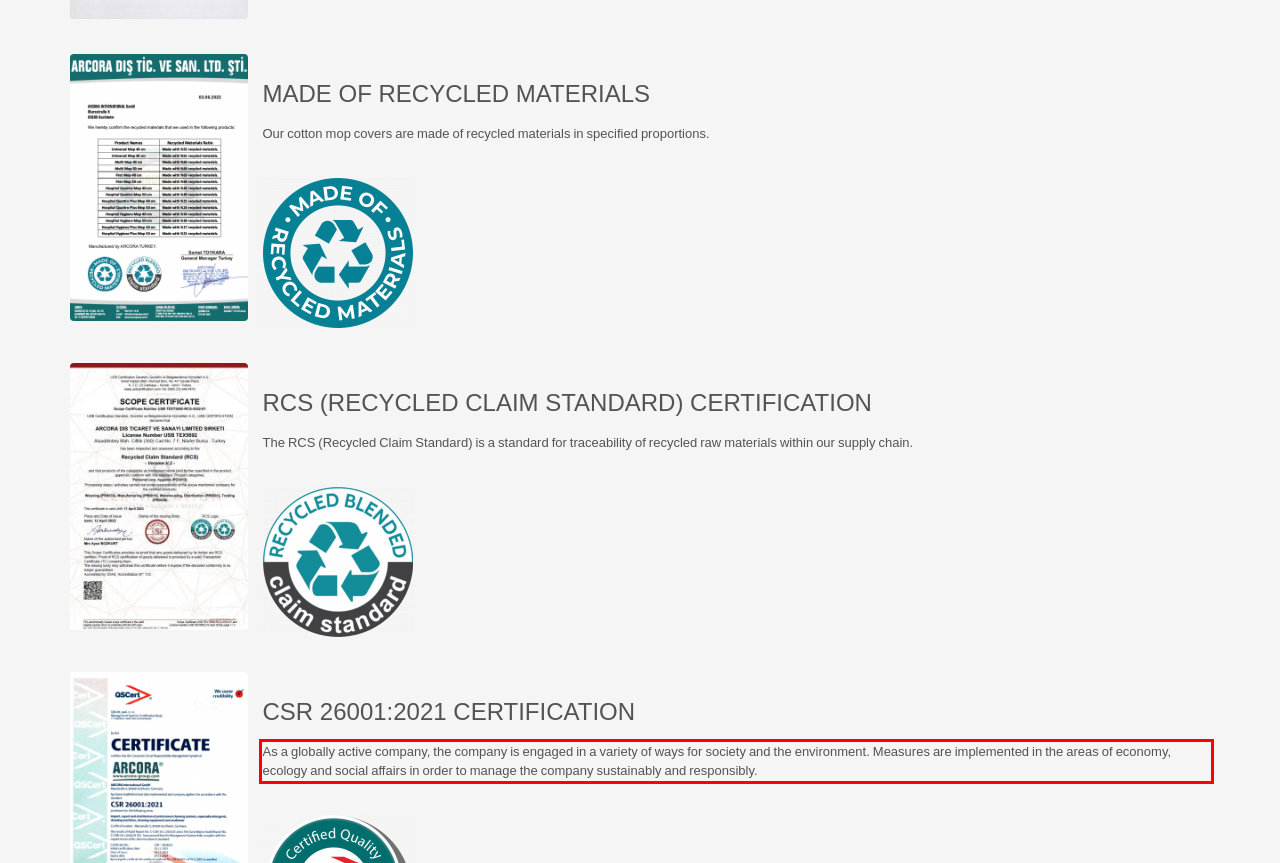Within the screenshot of a webpage, identify the red bounding box and perform OCR to capture the text content it contains.

As a globally active company, the company is engaged in a variety of ways for society and the environment. Measures are implemented in the areas of economy, ecology and social affairs in order to manage the company sustainably and responsibly.